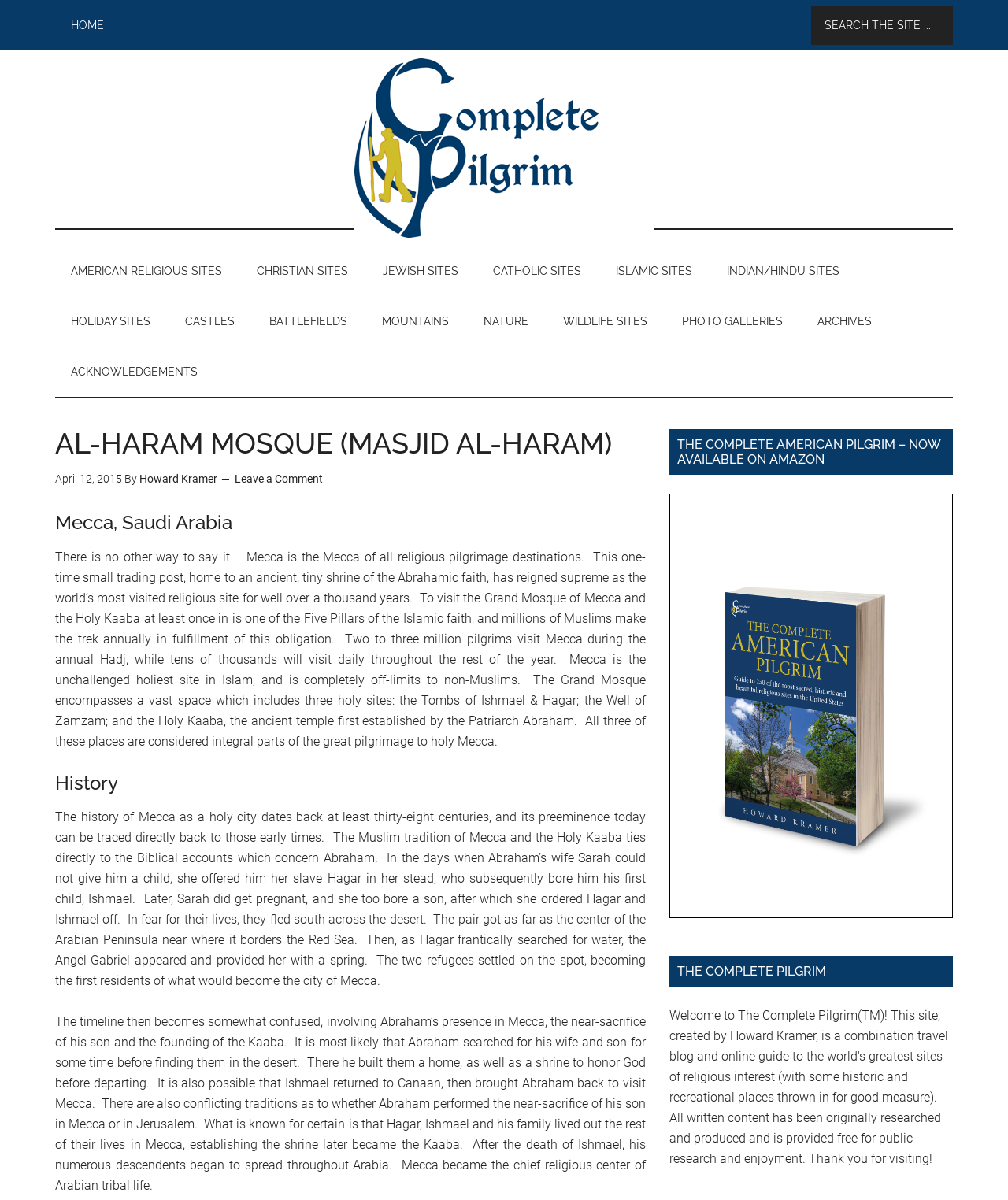Give the bounding box coordinates for the element described by: "ACKNOWLEDGEMENTS".

[0.055, 0.289, 0.212, 0.331]